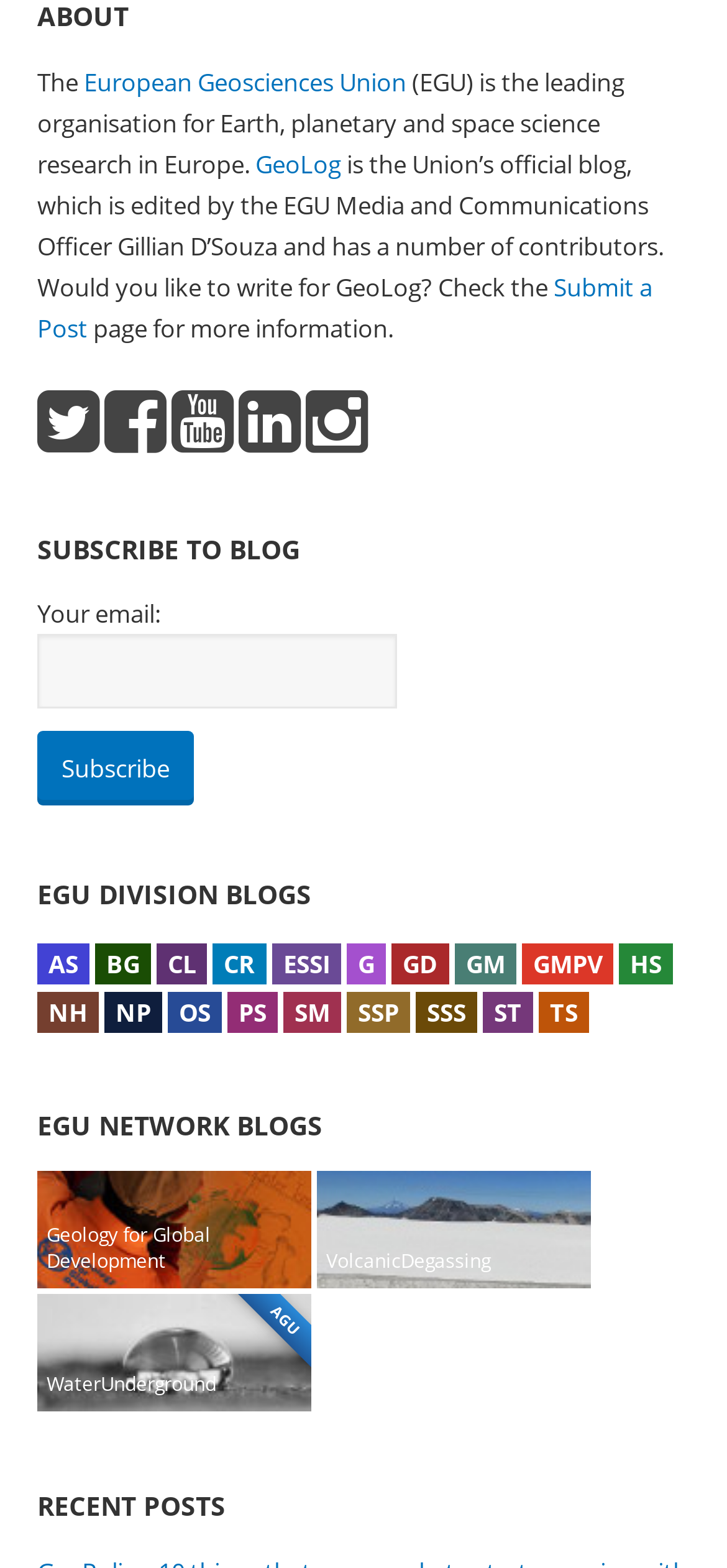Specify the bounding box coordinates of the area that needs to be clicked to achieve the following instruction: "visit The Juicer Store".

None